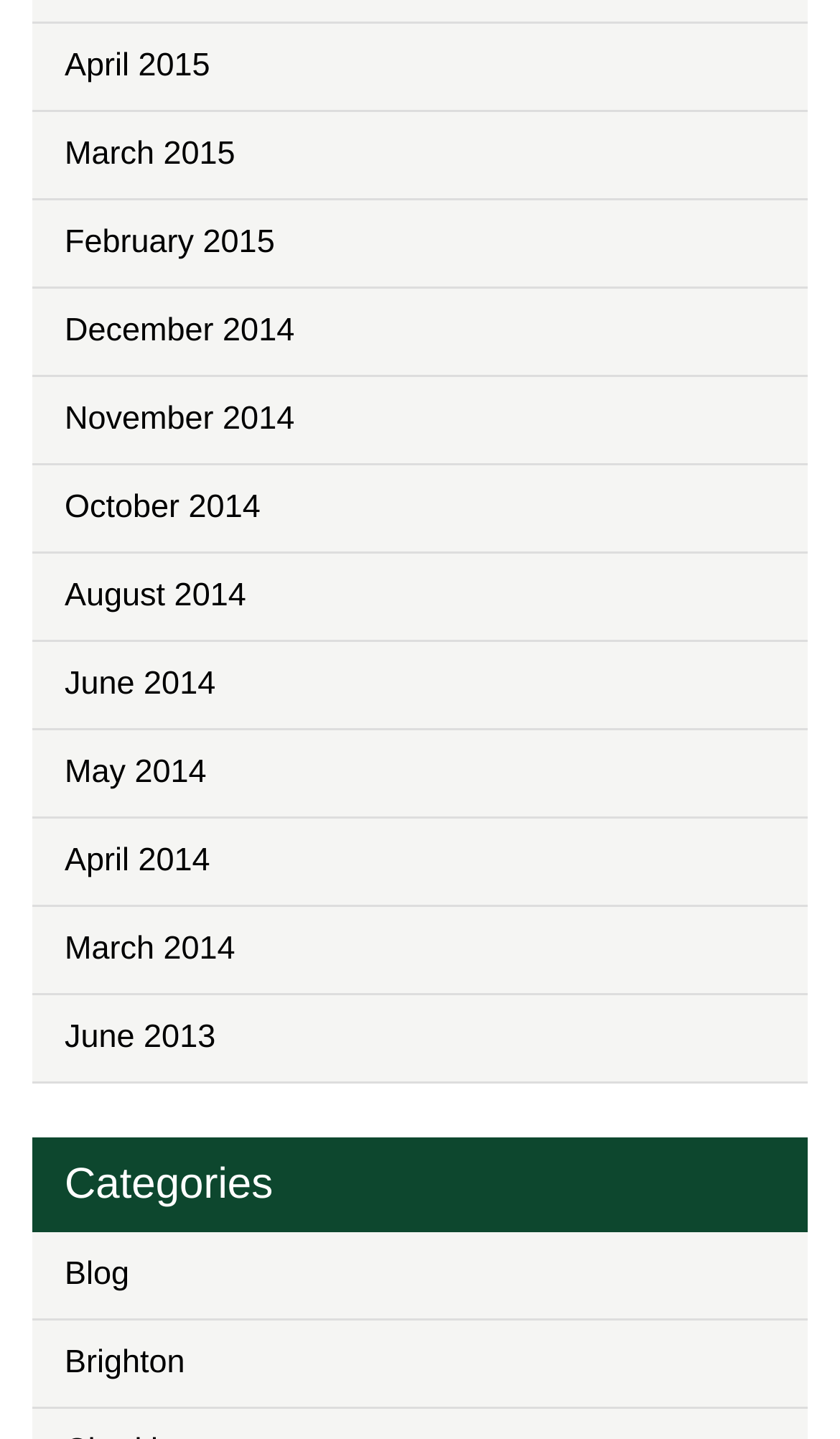Please identify the bounding box coordinates of the region to click in order to complete the given instruction: "go to blog page". The coordinates should be four float numbers between 0 and 1, i.e., [left, top, right, bottom].

[0.038, 0.856, 0.962, 0.918]